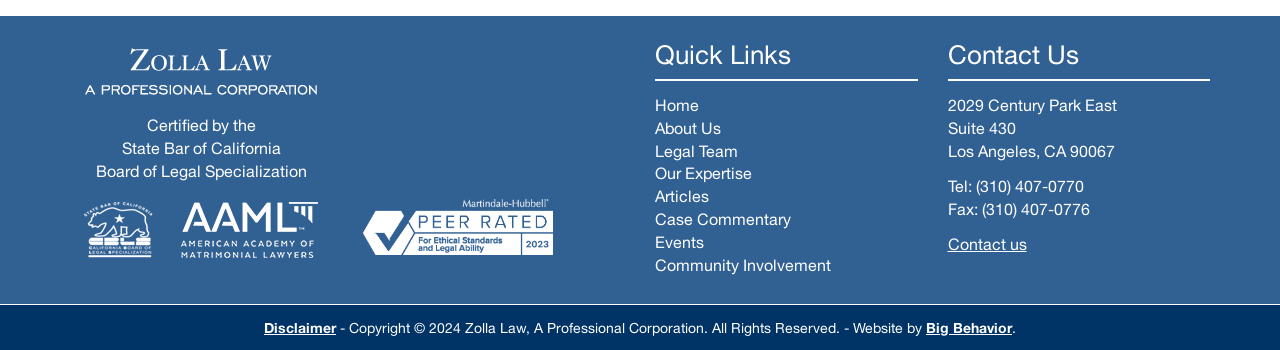What is the certification mentioned on the webpage?
Please use the visual content to give a single word or phrase answer.

State Bar of California